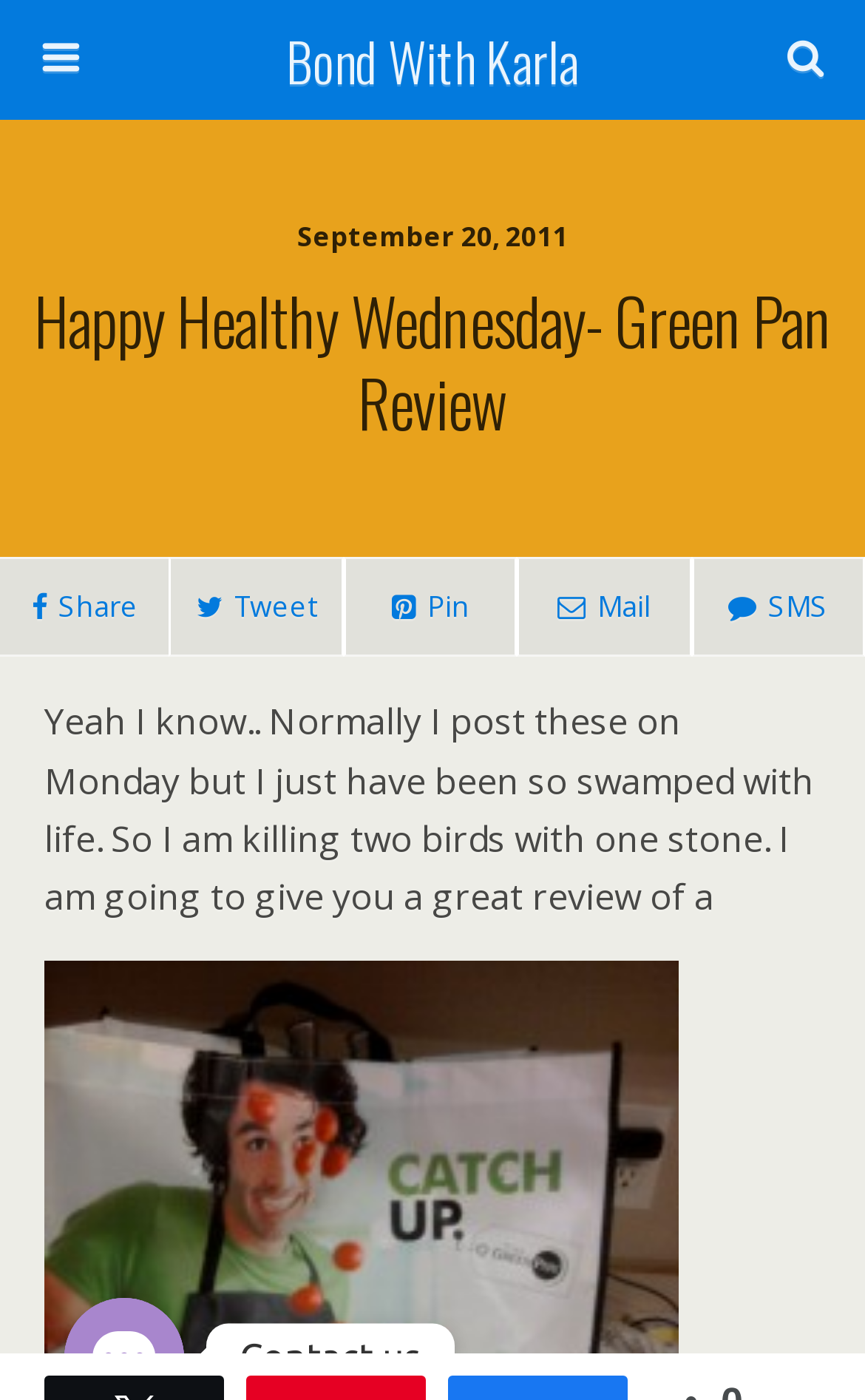Can you find the bounding box coordinates for the UI element given this description: "name="s" placeholder="Search this website…""? Provide the coordinates as four float numbers between 0 and 1: [left, top, right, bottom].

[0.051, 0.094, 0.754, 0.136]